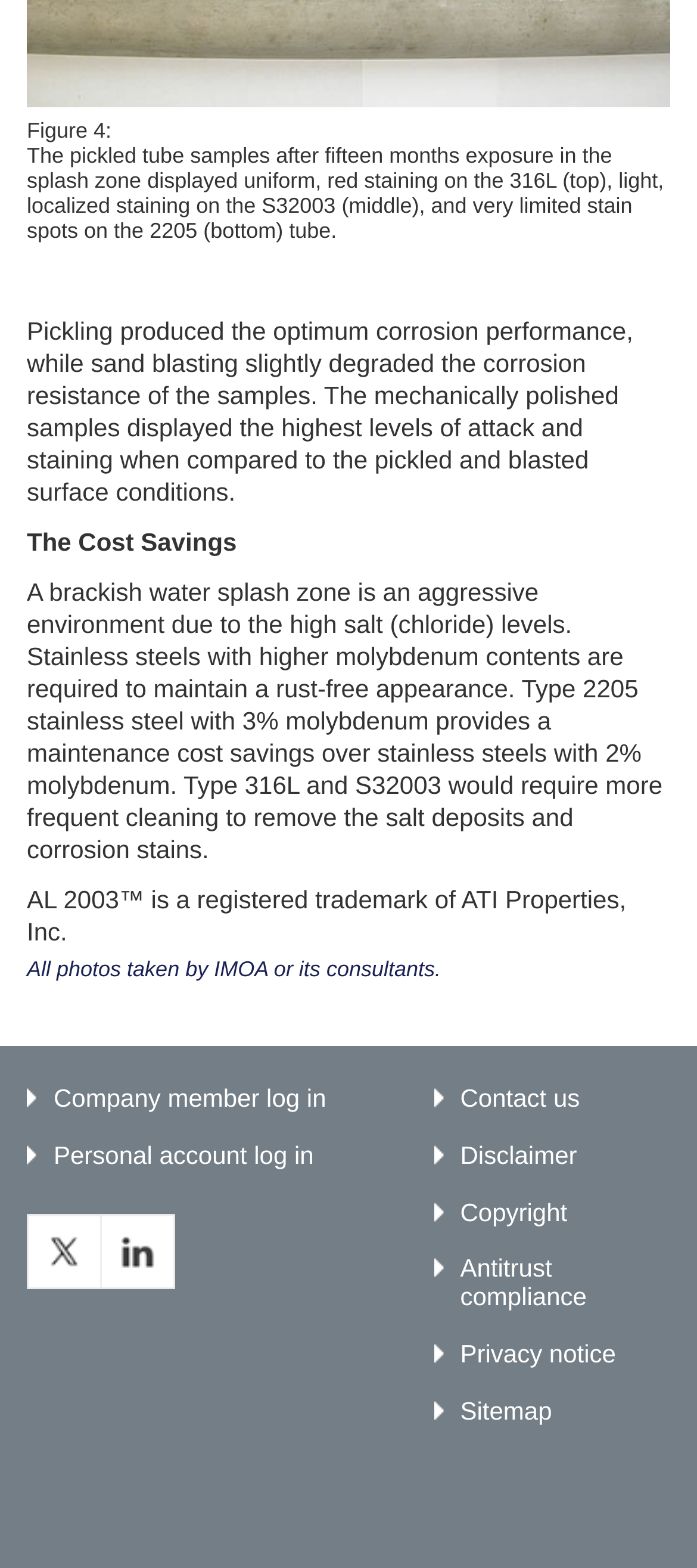Locate the bounding box coordinates of the clickable part needed for the task: "View disclaimer".

[0.622, 0.727, 0.828, 0.745]